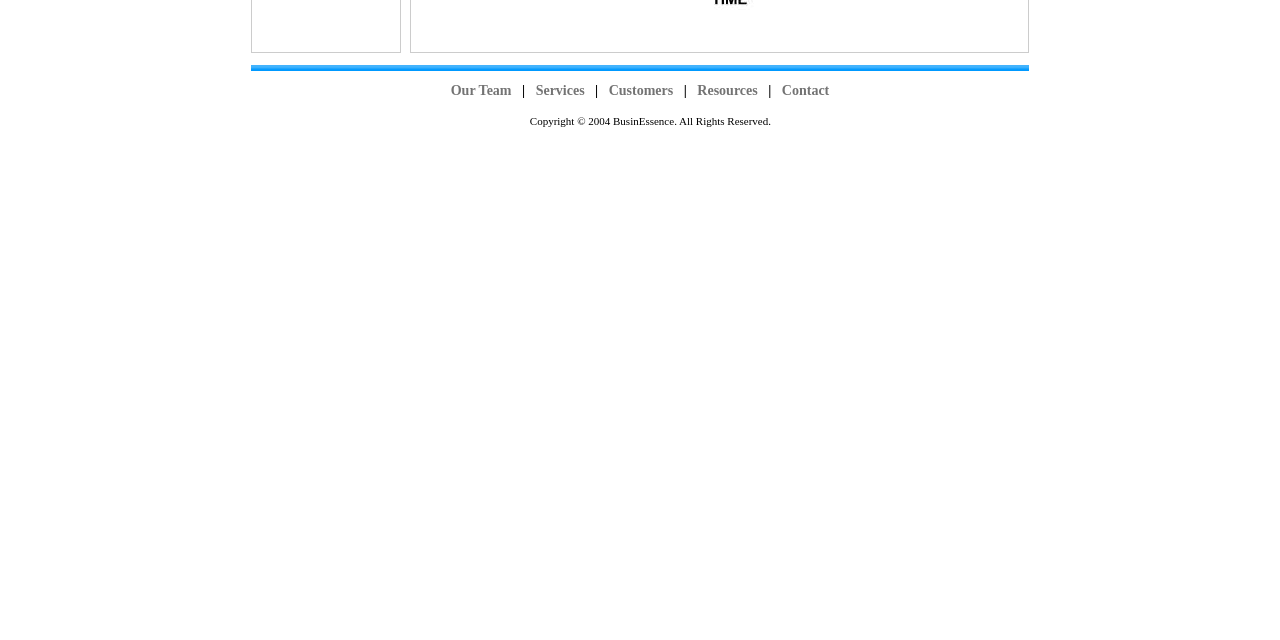Determine the bounding box coordinates for the UI element described. Format the coordinates as (top-left x, top-left y, bottom-right x, bottom-right y) and ensure all values are between 0 and 1. Element description: Art Gallery

None